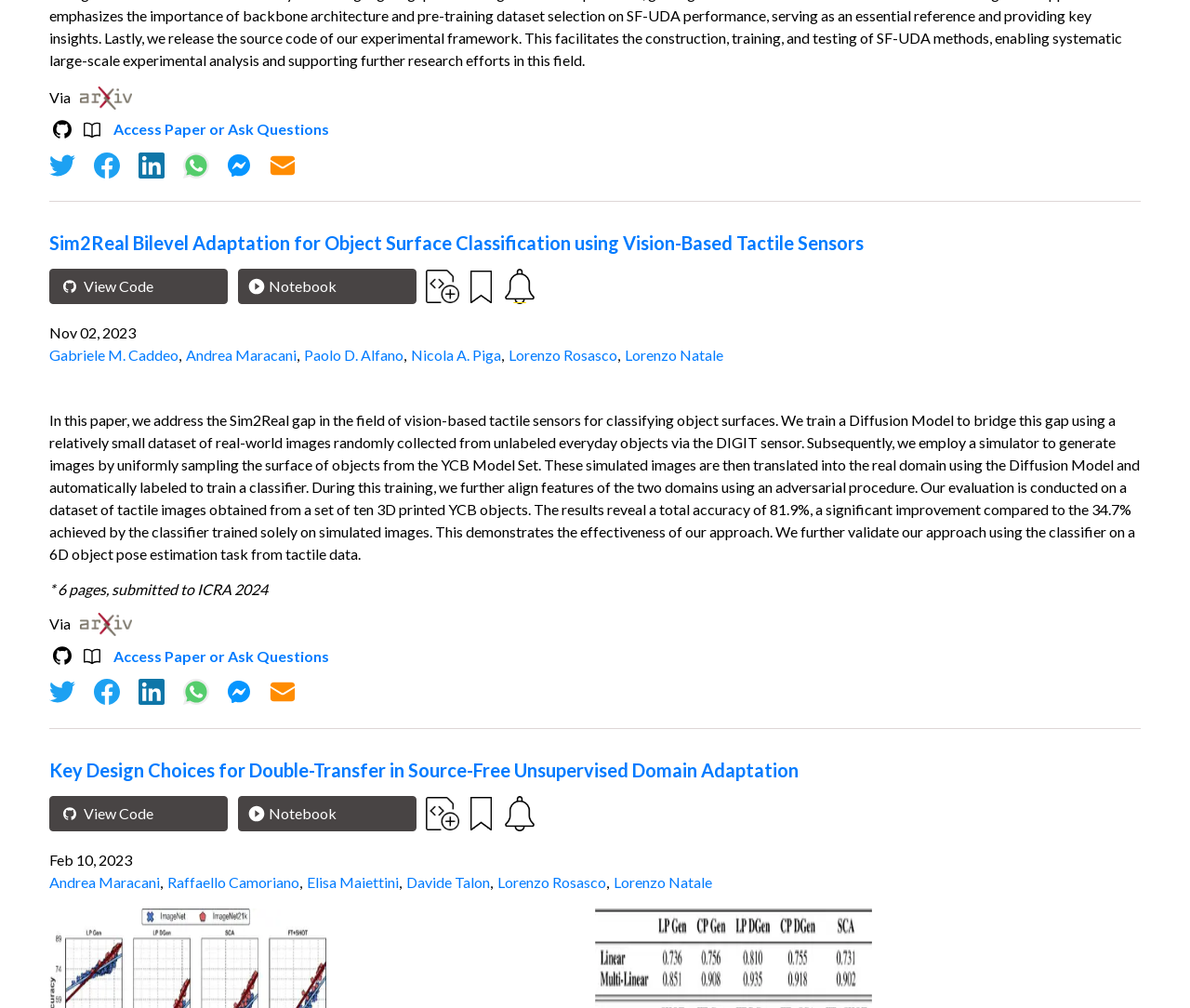Using the webpage screenshot, find the UI element described by Github IconView Code. Provide the bounding box coordinates in the format (top-left x, top-left y, bottom-right x, bottom-right y), ensuring all values are floating point numbers between 0 and 1.

[0.042, 0.267, 0.192, 0.302]